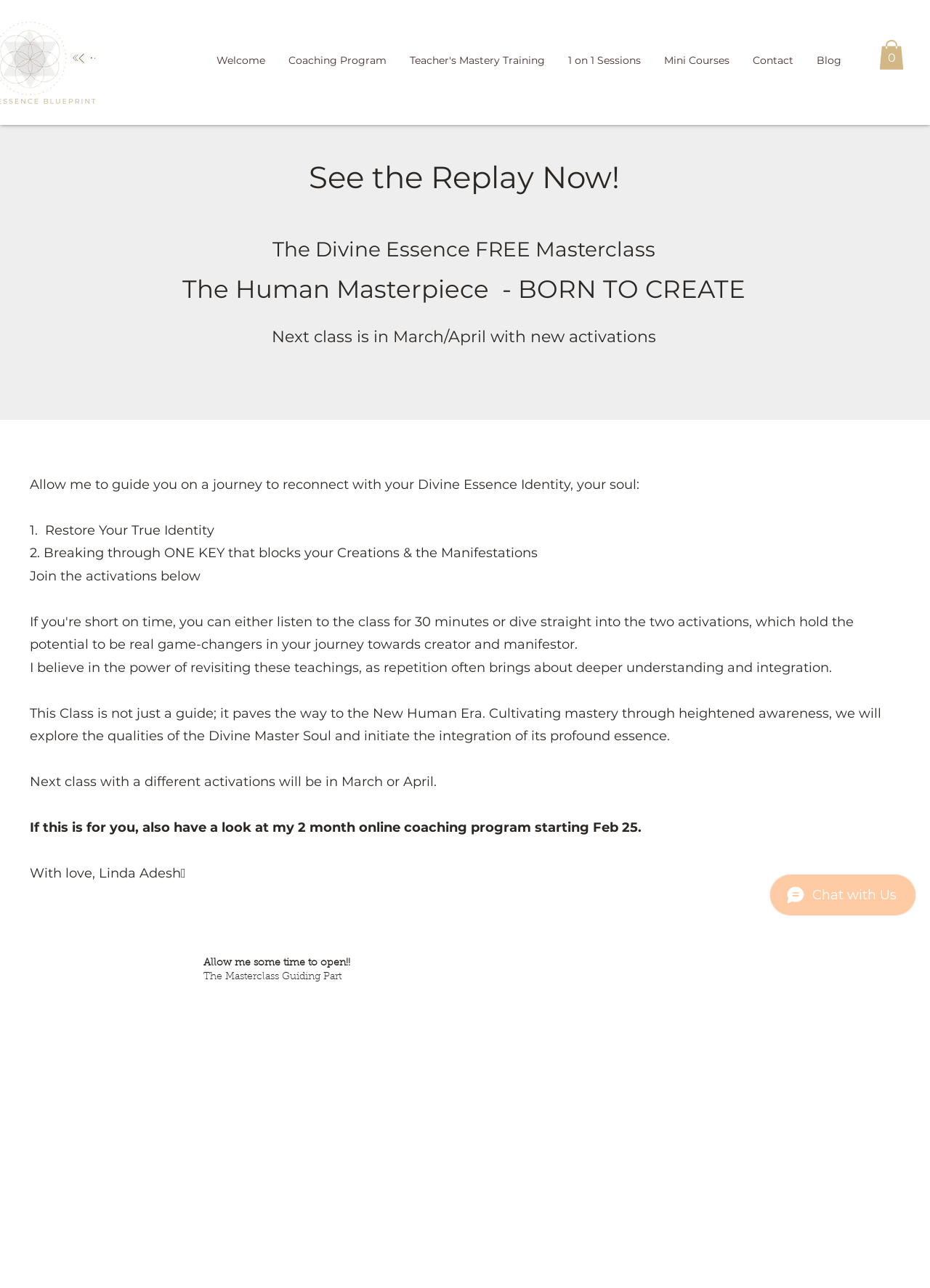When is the next class with new activations?
Please look at the screenshot and answer using one word or phrase.

March or April